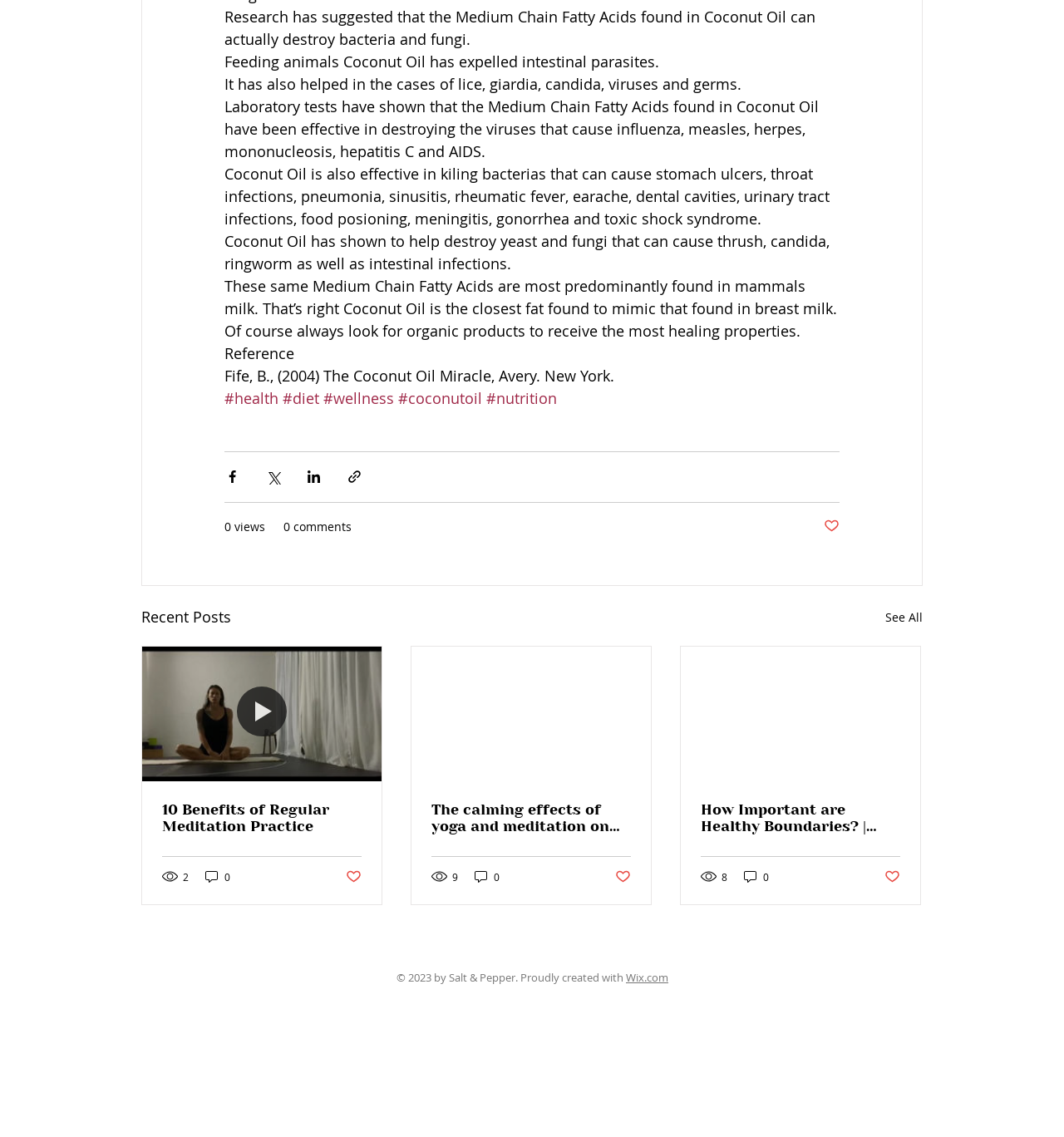Indicate the bounding box coordinates of the element that must be clicked to execute the instruction: "Click on the link to see all recent posts". The coordinates should be given as four float numbers between 0 and 1, i.e., [left, top, right, bottom].

[0.832, 0.532, 0.867, 0.553]